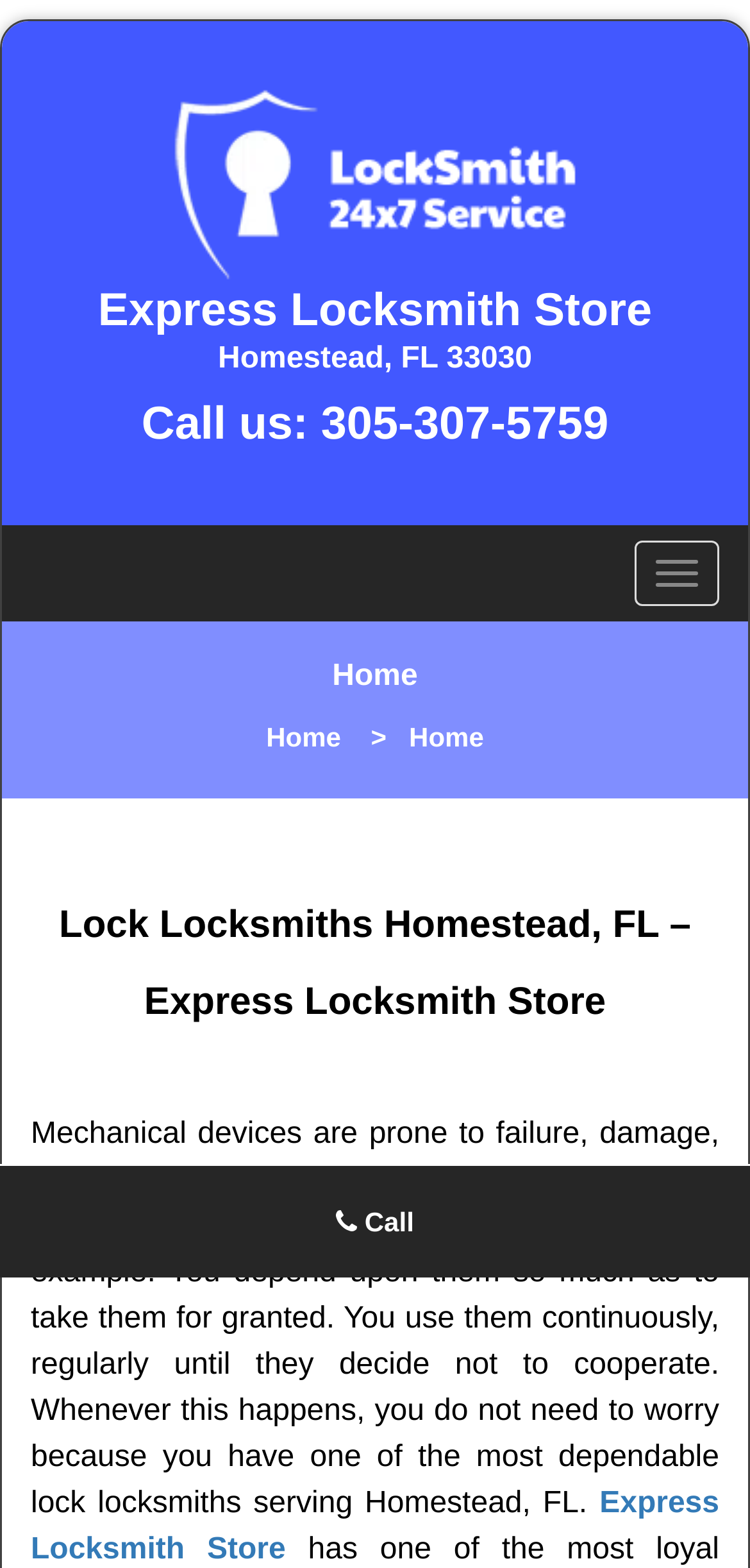What is the name of the locksmith store?
Provide a concise answer using a single word or phrase based on the image.

Express Locksmith Store